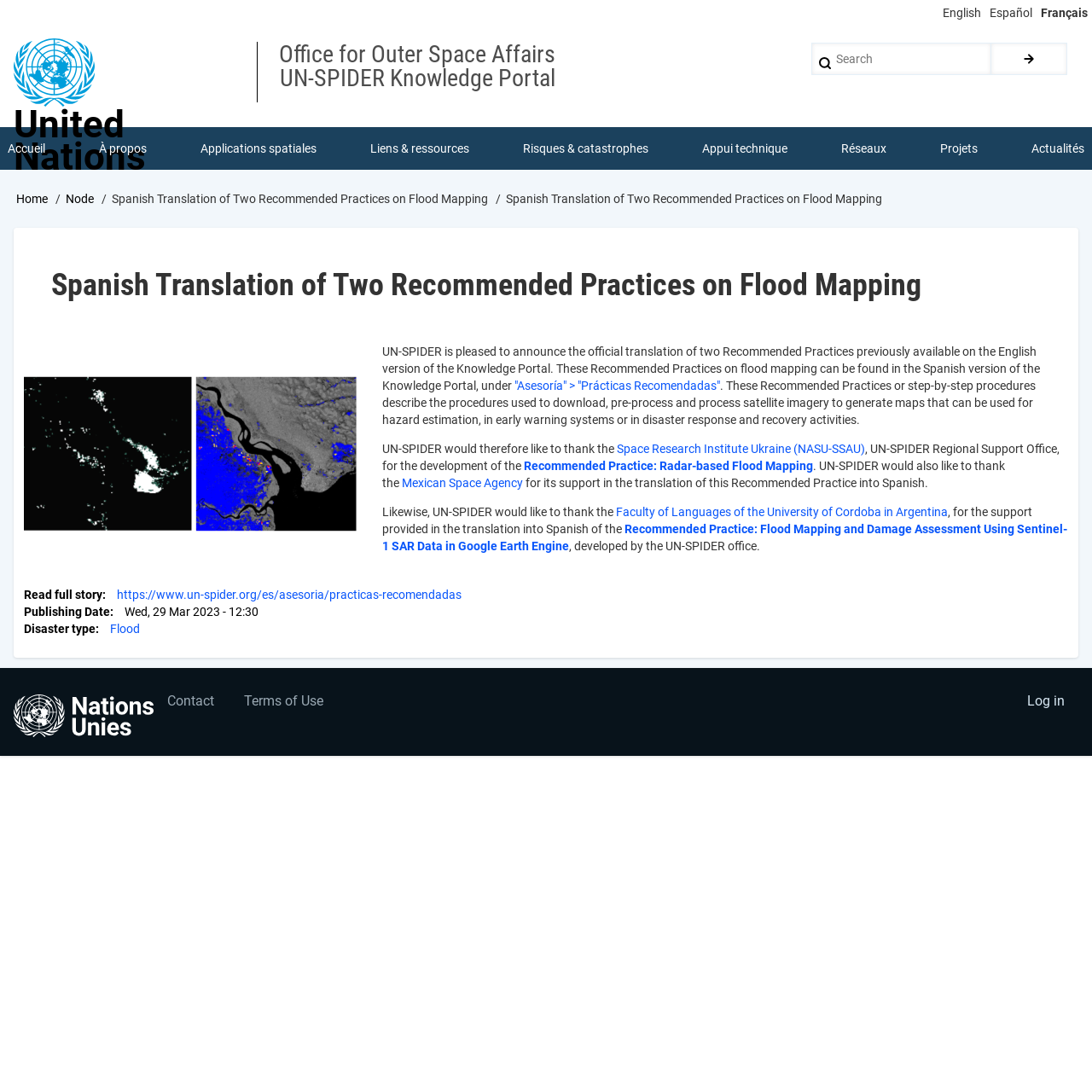Pinpoint the bounding box coordinates of the area that should be clicked to complete the following instruction: "Switch to English". The coordinates must be given as four float numbers between 0 and 1, i.e., [left, top, right, bottom].

[0.863, 0.005, 0.898, 0.018]